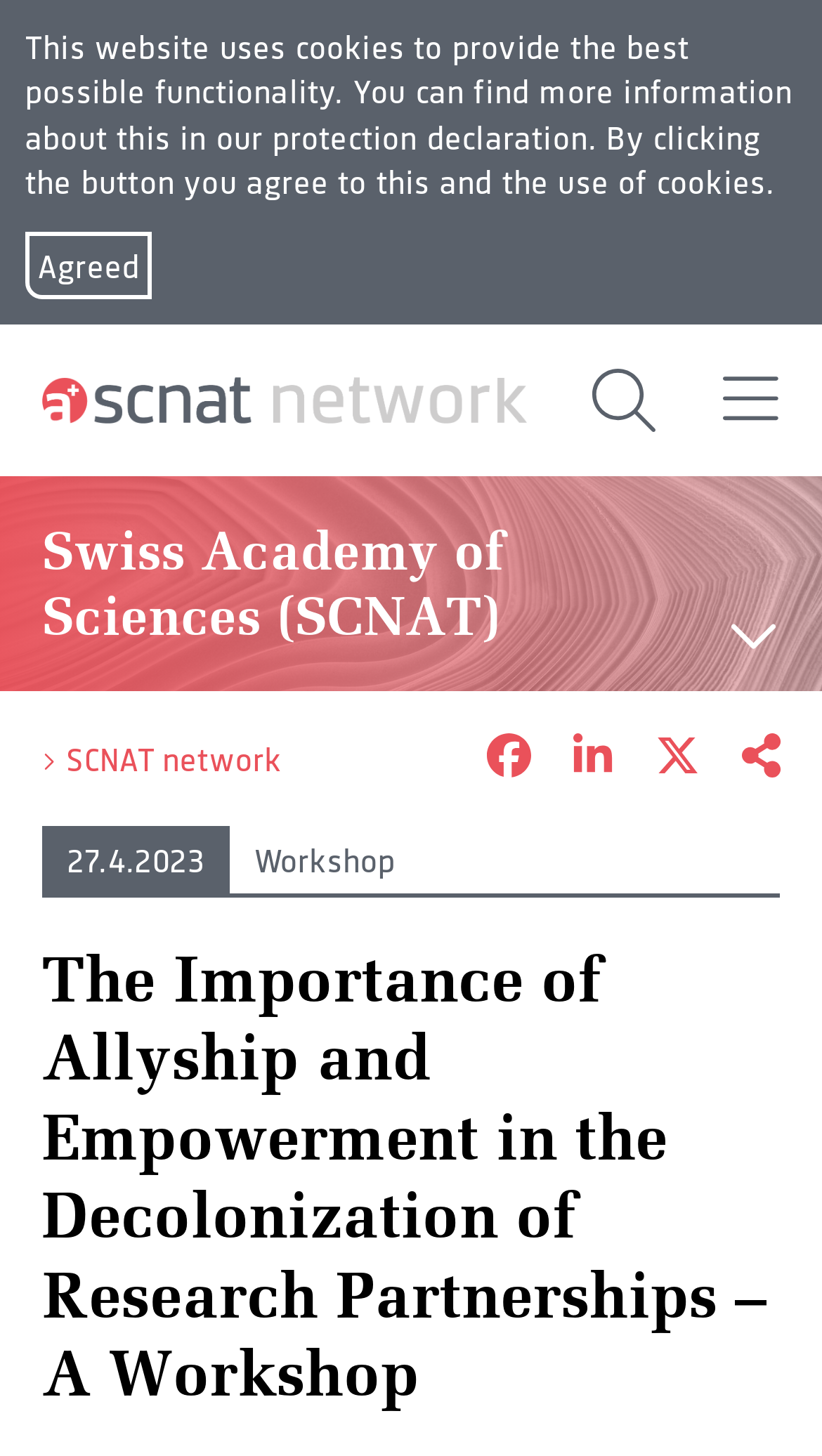How many social media sharing options are available?
Provide a short answer using one word or a brief phrase based on the image.

4